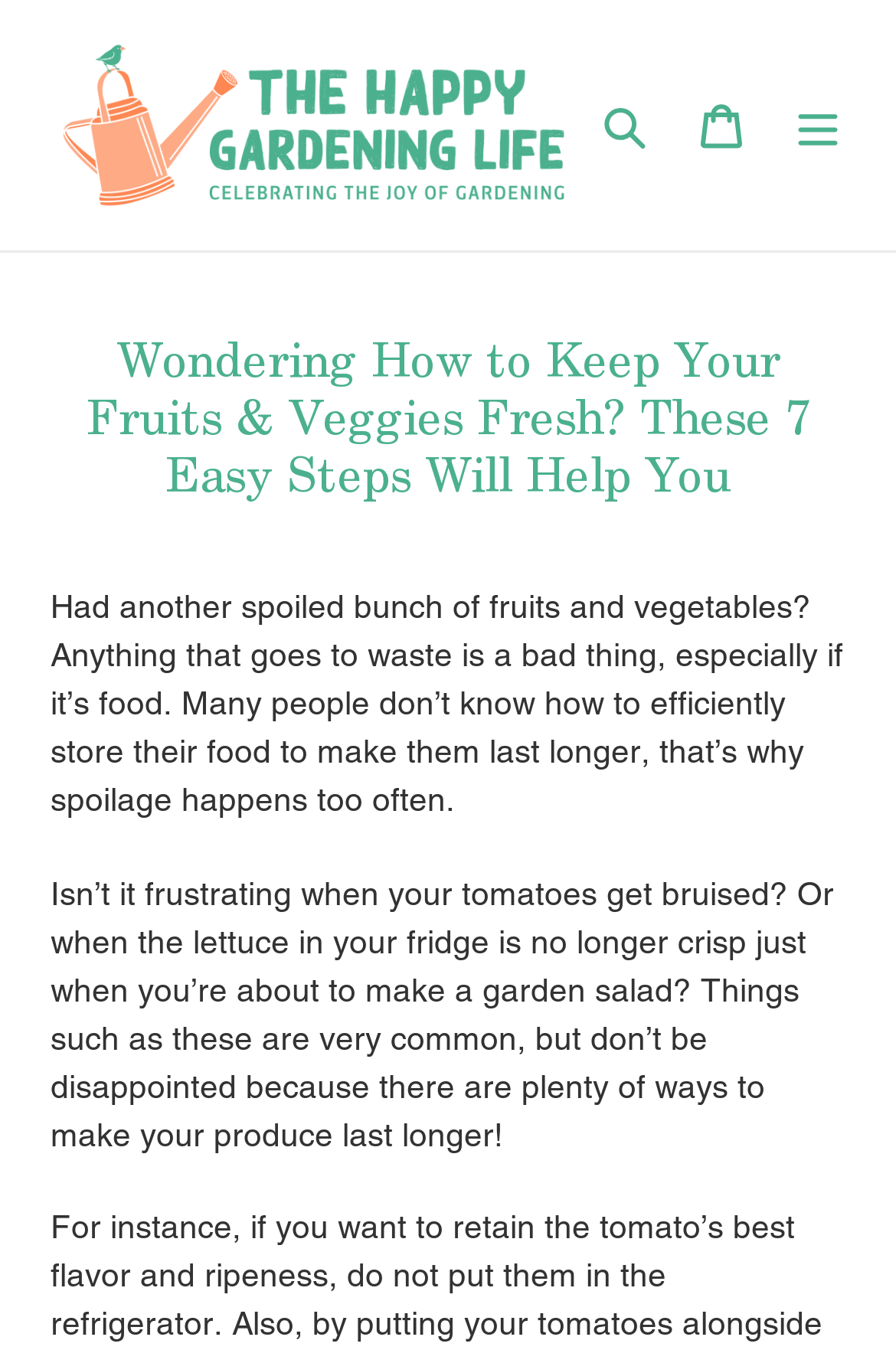Please find and give the text of the main heading on the webpage.

Wondering How to Keep Your Fruits & Veggies Fresh? These 7 Easy Steps Will Help You